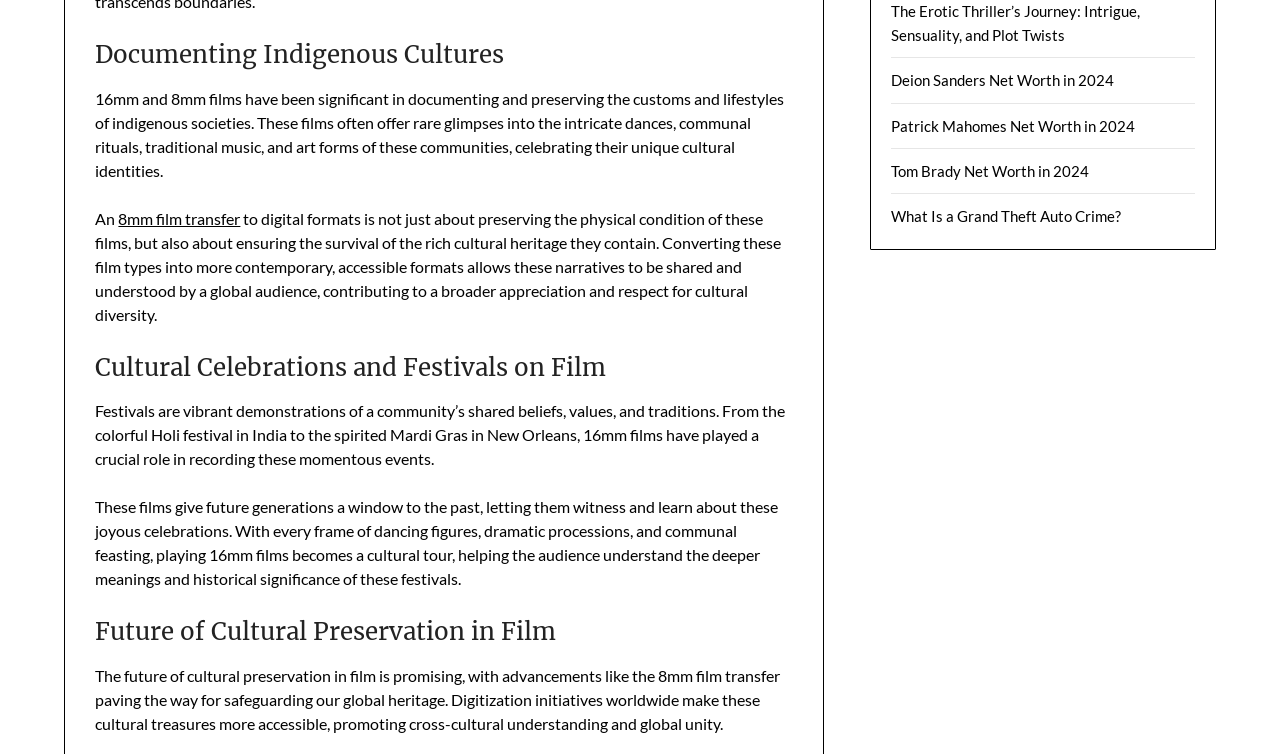Give a short answer using one word or phrase for the question:
What do festivals demonstrate according to the webpage?

Shared beliefs and values